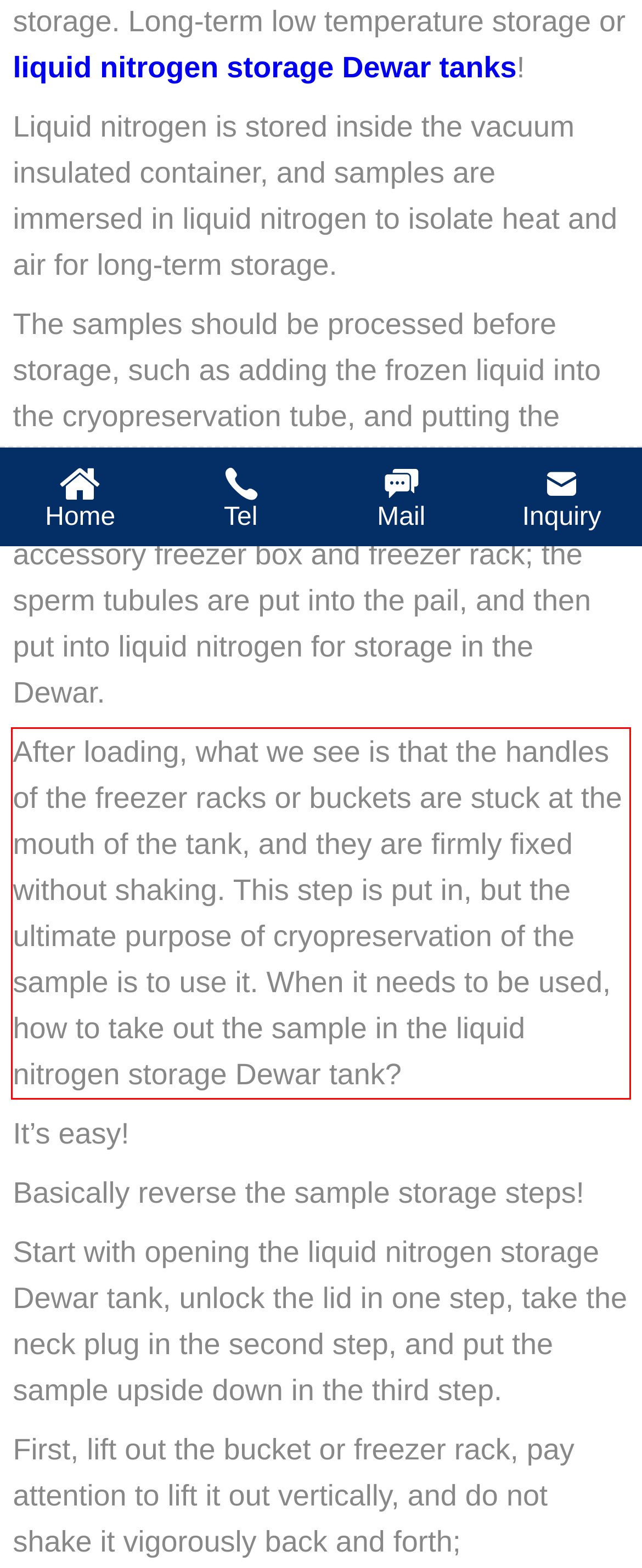View the screenshot of the webpage and identify the UI element surrounded by a red bounding box. Extract the text contained within this red bounding box.

After loading, what we see is that the handles of the freezer racks or buckets are stuck at the mouth of the tank, and they are firmly fixed without shaking. This step is put in, but the ultimate purpose of cryopreservation of the sample is to use it. When it needs to be used, how to take out the sample in the liquid nitrogen storage Dewar tank?